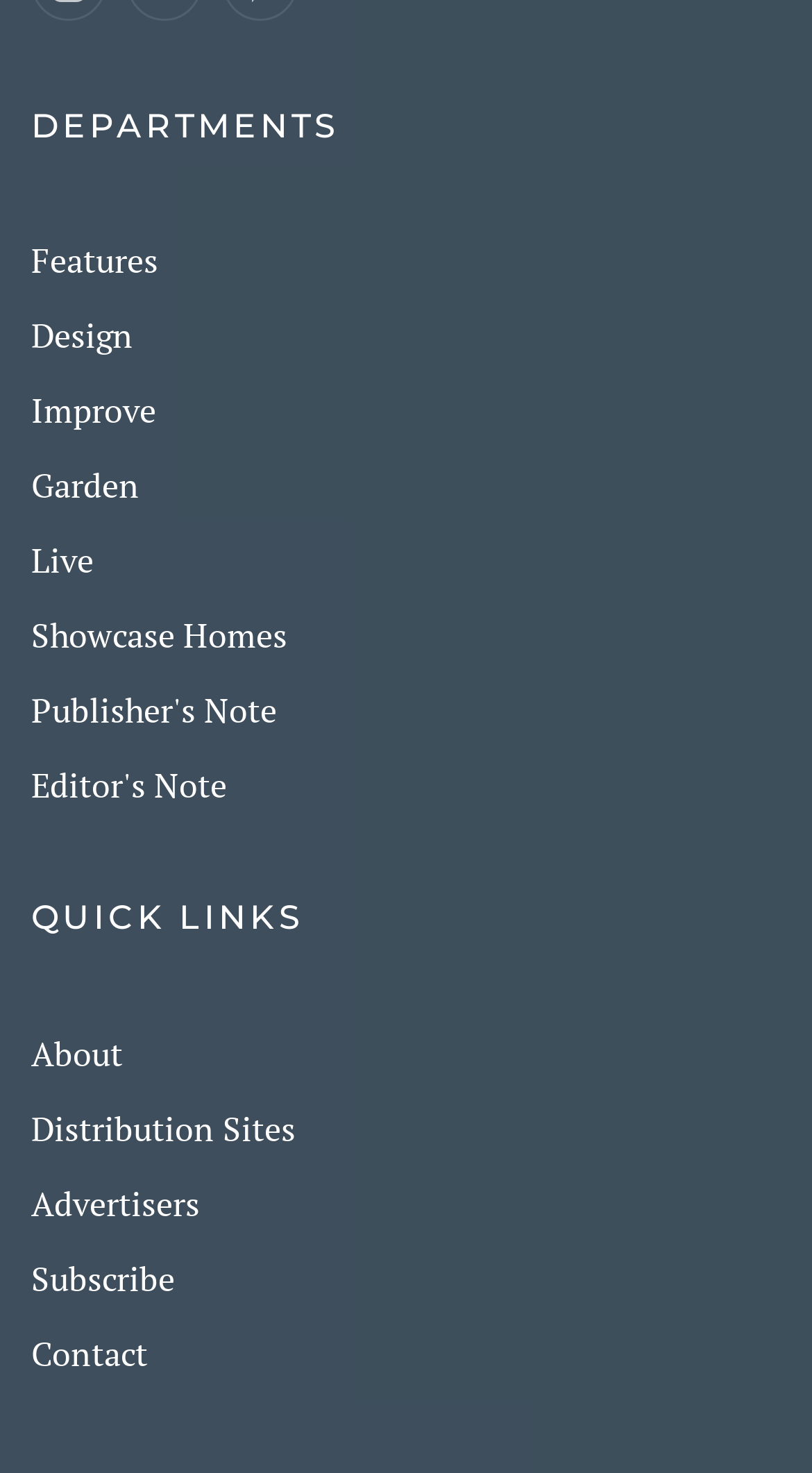Use a single word or phrase to answer the following:
What is the first department listed?

Features